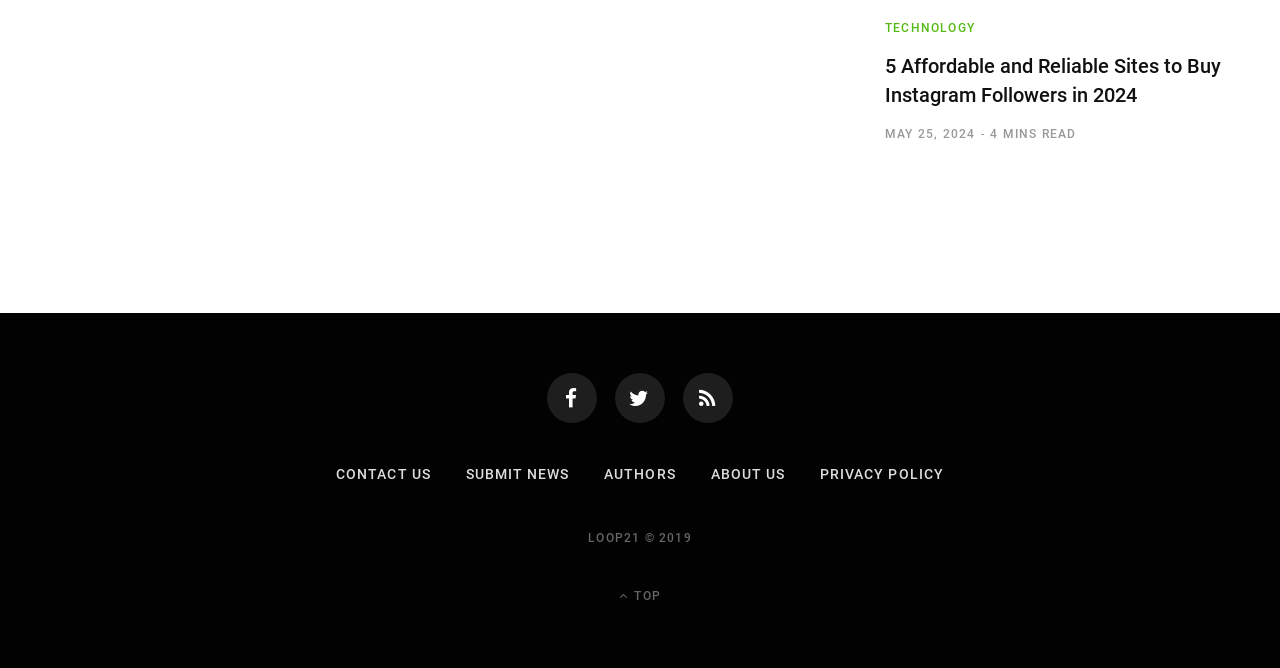What is the purpose of the link with the icon ' TOP'?
Using the image, provide a concise answer in one word or a short phrase.

Go to top